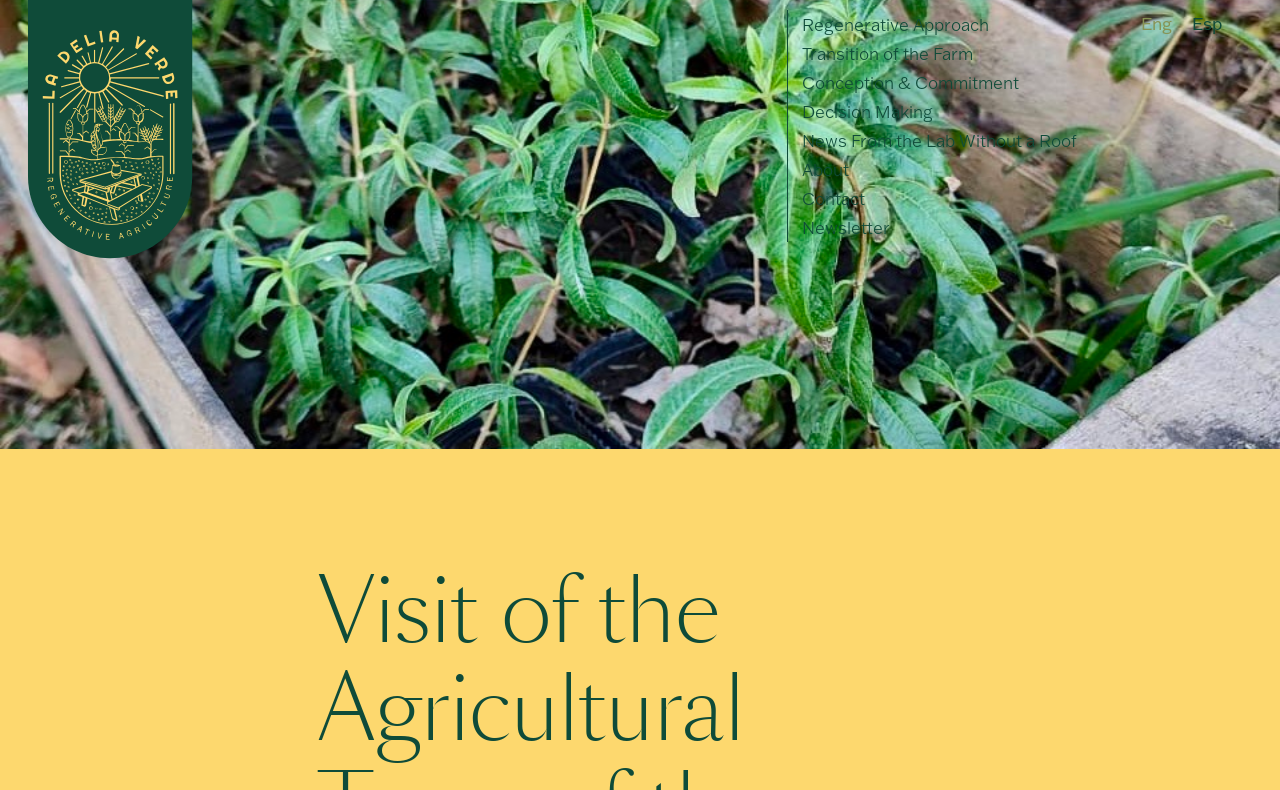Offer a detailed account of what is visible on the webpage.

The webpage appears to be a blog or news article page, with a focus on the visit of the agricultural team of the German Embassy to La Delia Verde. 

At the top left of the page, there is a link to the website's homepage, labeled "La Delia Verde". 

Below this, there is a horizontal menubar that spans most of the width of the page, containing 7 menu items. These menu items are arranged from left to right and include "Regenerative Approach", "Transition of the Farm", "Conception & Commitment", "Decision Making", "News From the Lab Without a Roof", "About", and "Contact". 

At the top right of the page, there are two language selection links, "Eng" and "Esp", which are positioned side by side.